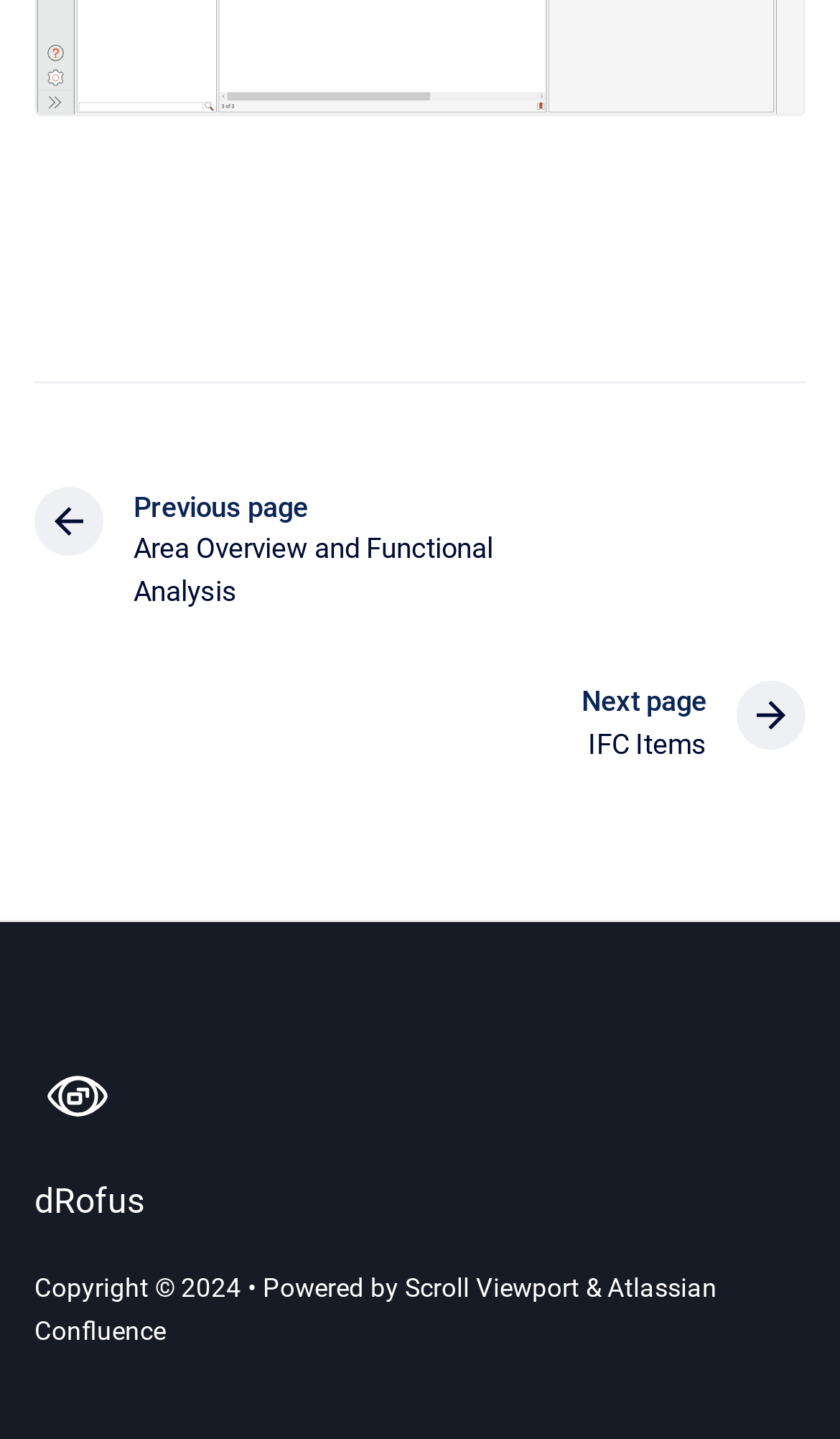Using a single word or phrase, answer the following question: 
What is the name of the current page?

Pages